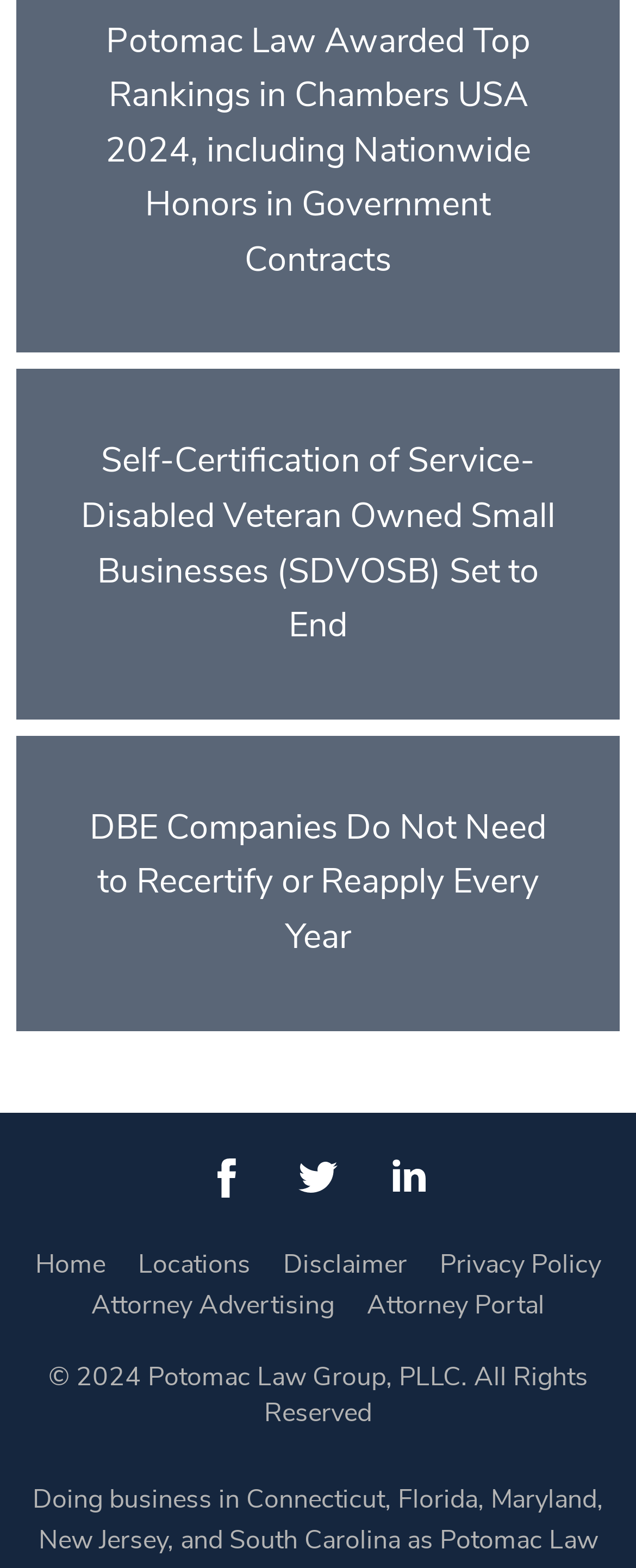Refer to the element description Attorney Advertising and identify the corresponding bounding box in the screenshot. Format the coordinates as (top-left x, top-left y, bottom-right x, bottom-right y) with values in the range of 0 to 1.

[0.144, 0.821, 0.526, 0.844]